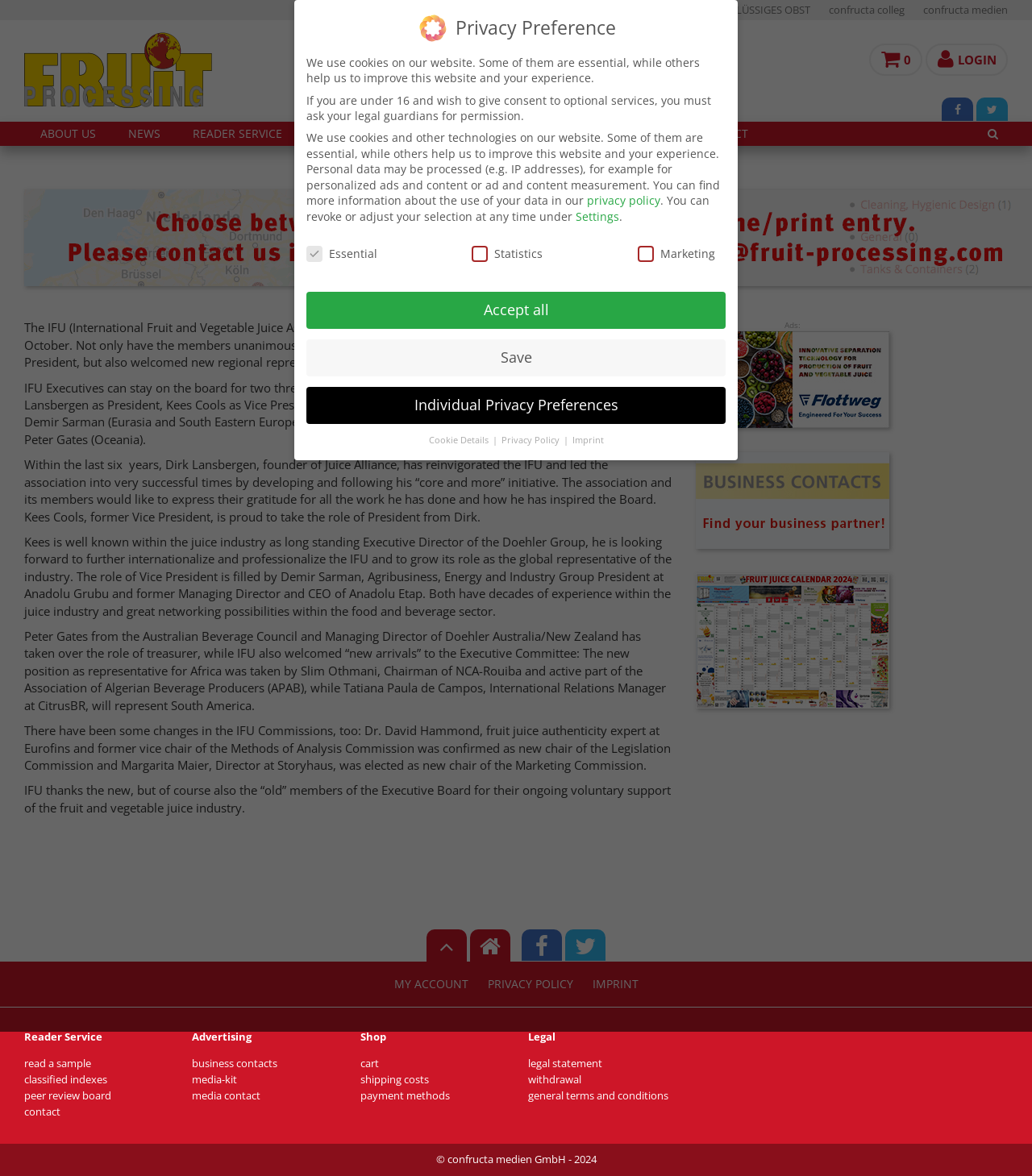Who is the new President of IFU?
Based on the image, please offer an in-depth response to the question.

The question is asking about the new President of IFU. After reading the article, I found that Kees Cools, former Vice President, is proud to take the role of President from Dirk Lansbergen.